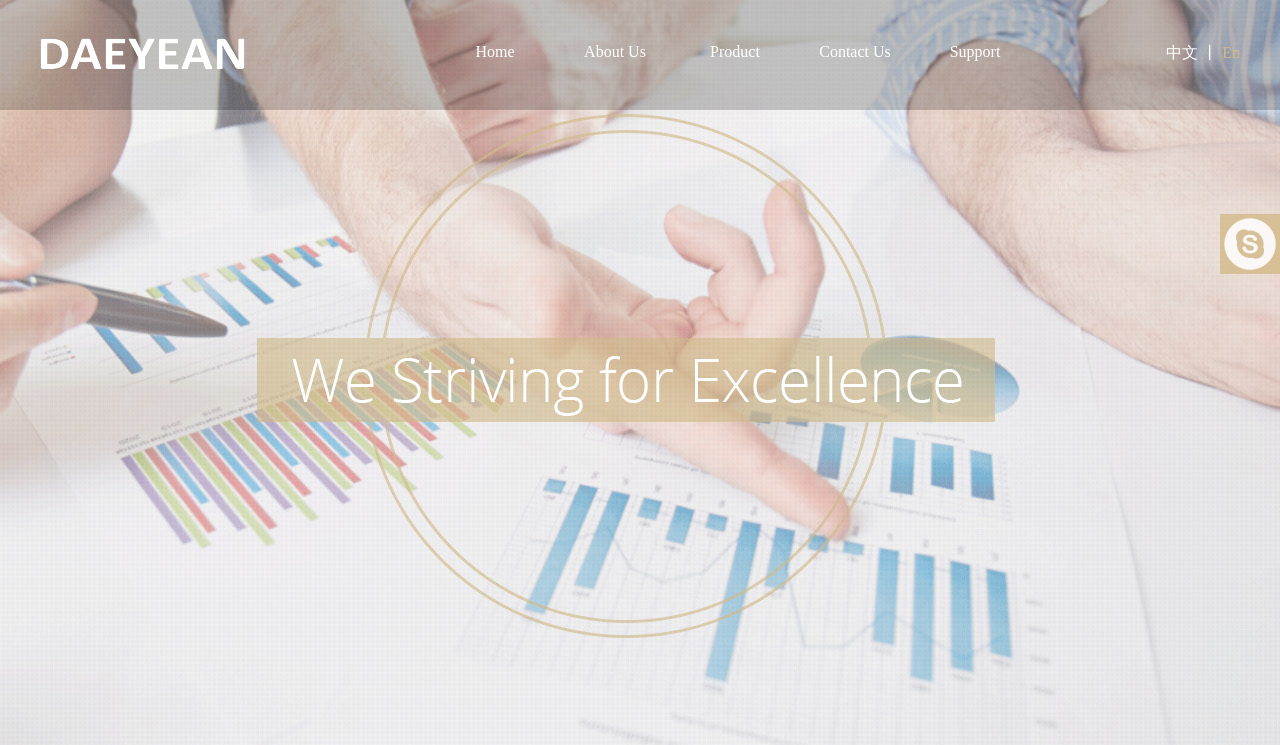Determine the bounding box coordinates in the format (top-left x, top-left y, bottom-right x, bottom-right y). Ensure all values are floating point numbers between 0 and 1. Identify the bounding box of the UI element described by: Contact Us

[0.64, 0.058, 0.696, 0.081]